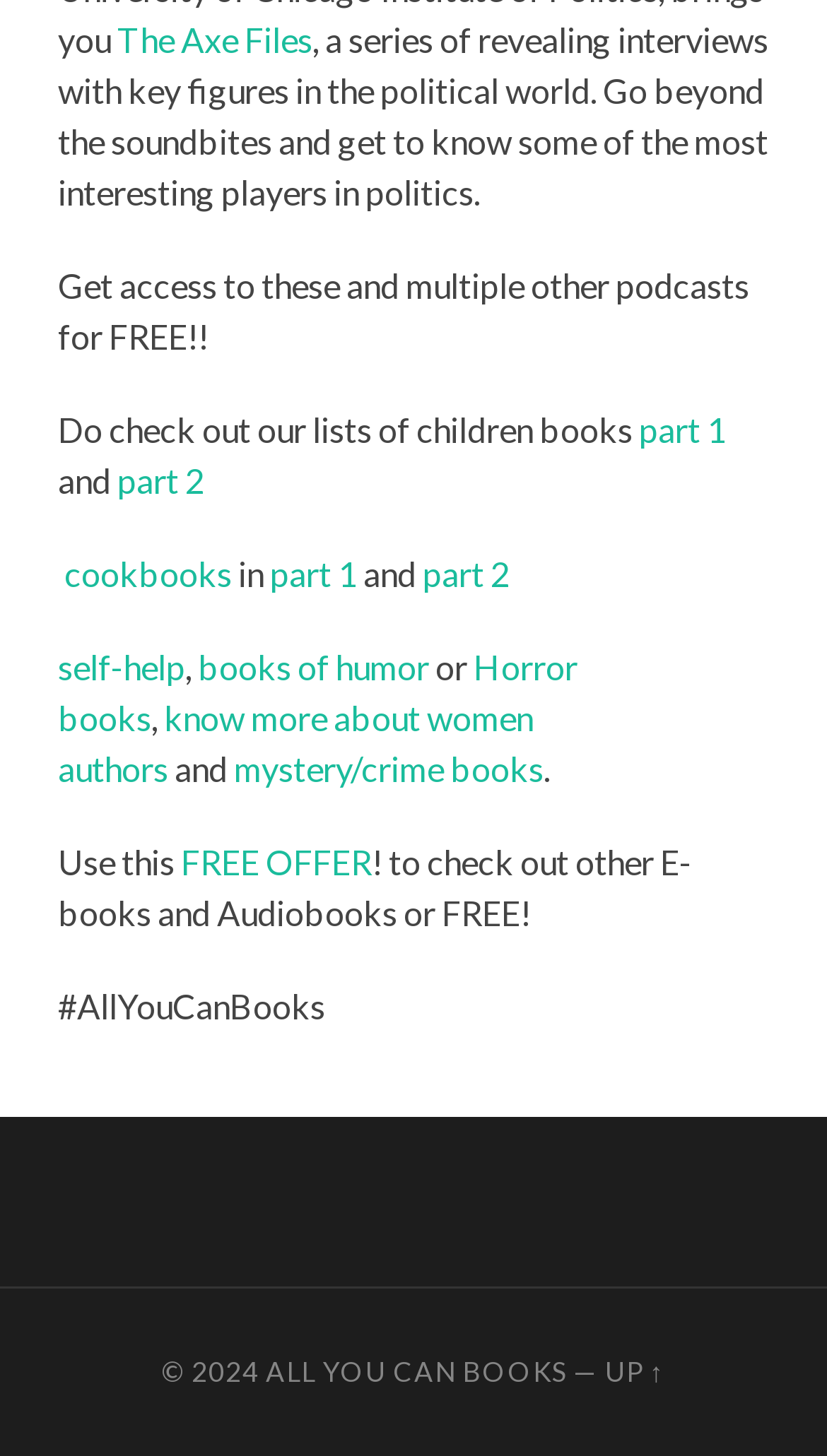How many links are there to access other book lists?
Using the information from the image, give a concise answer in one word or a short phrase.

7